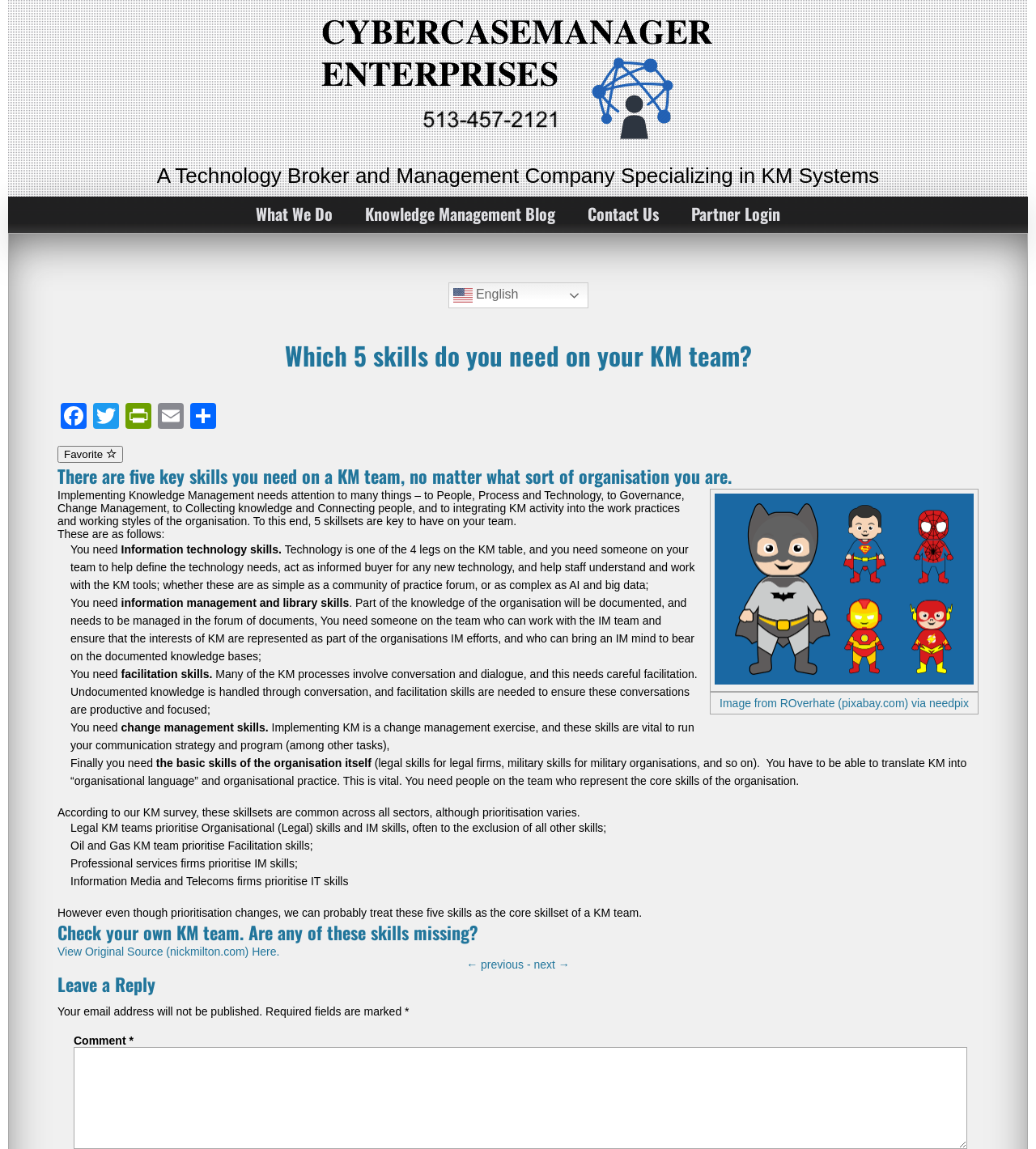What is the purpose of change management skills in KM?
Please provide a comprehensive answer based on the visual information in the image.

Change management skills are vital in KM to run the communication strategy and program, among other tasks, as implementing KM is a change management exercise.